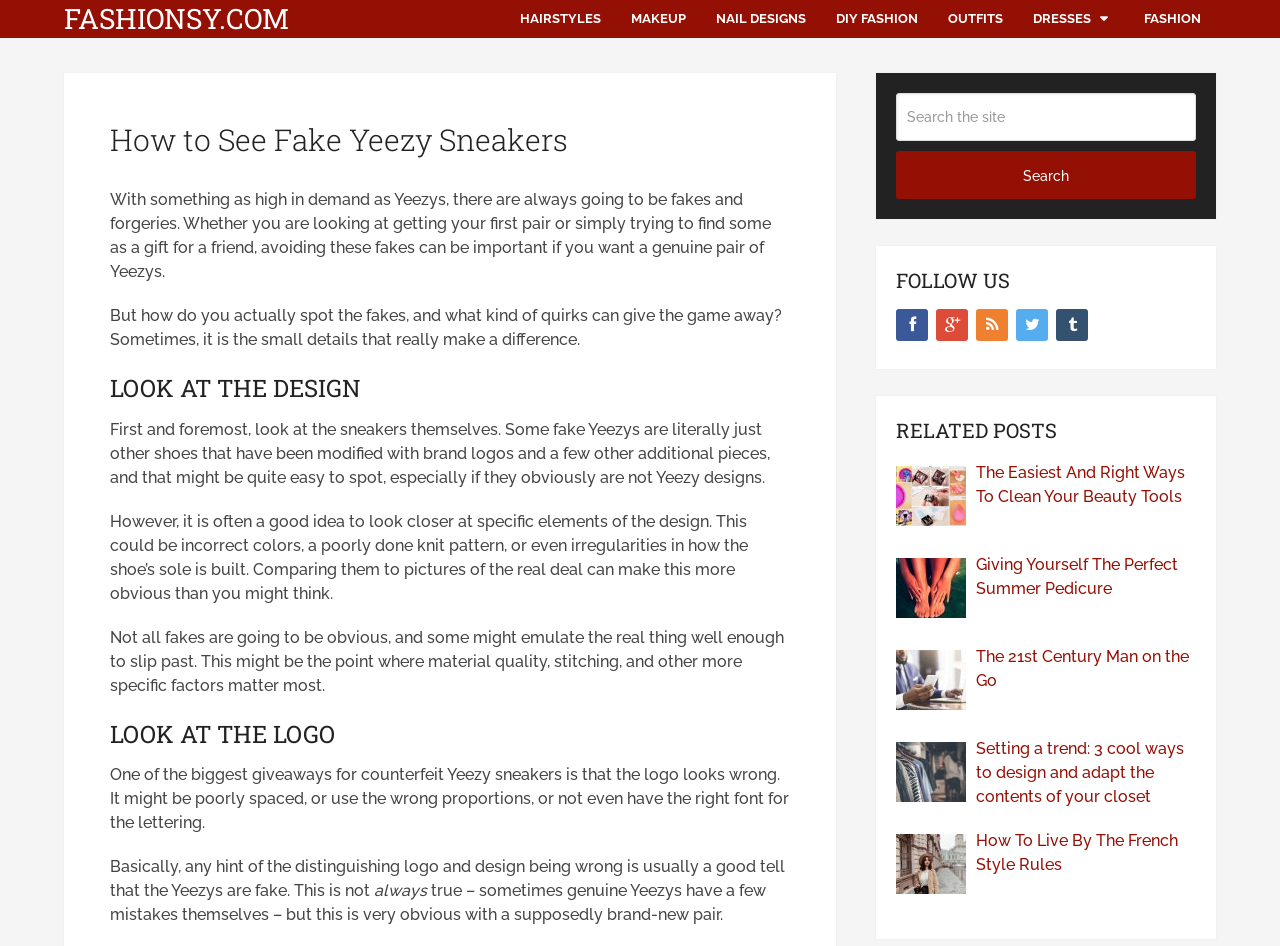What is the topic of the main article?
Refer to the screenshot and answer in one word or phrase.

How to spot fake Yeezy sneakers